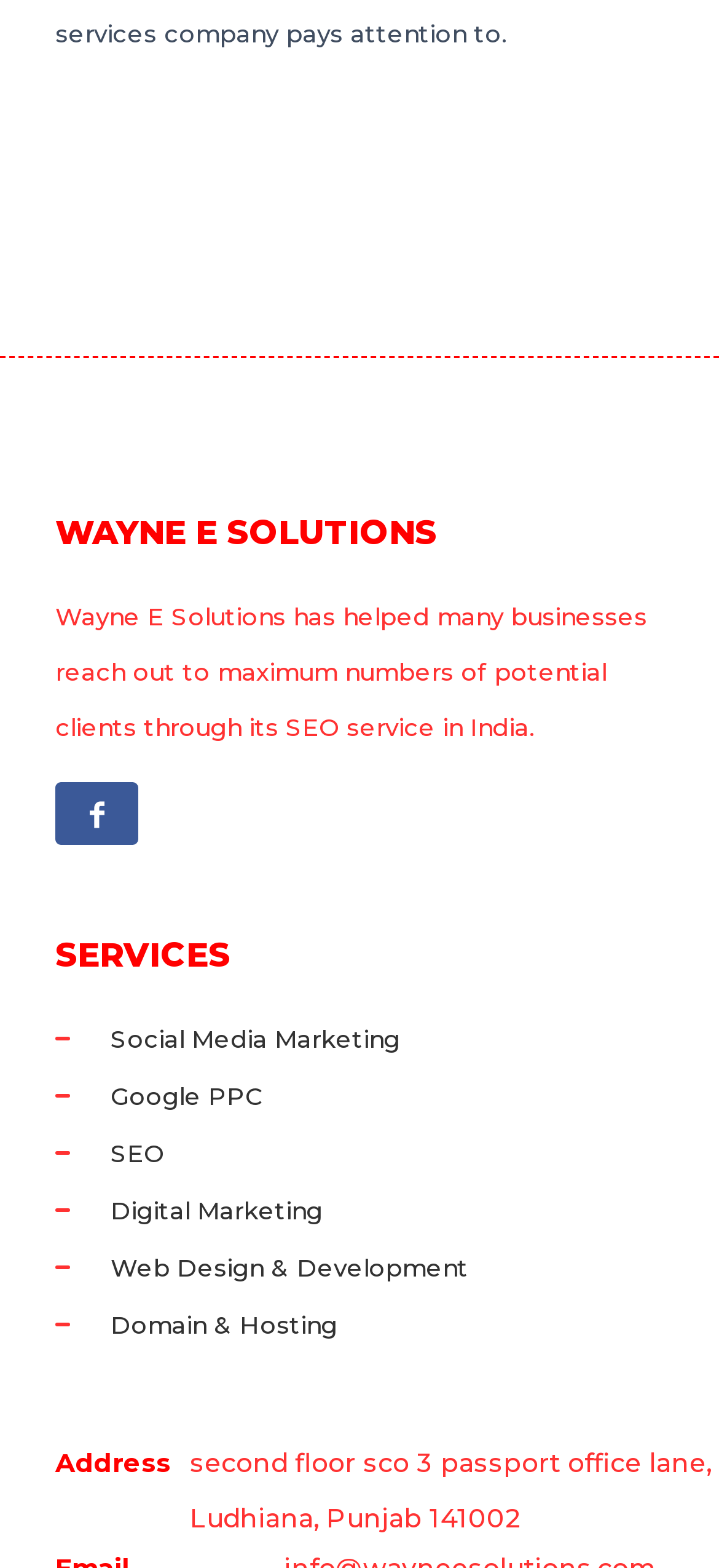Locate the bounding box coordinates for the element described below: "Social Media Marketing". The coordinates must be four float values between 0 and 1, formatted as [left, top, right, bottom].

[0.154, 0.653, 0.556, 0.672]